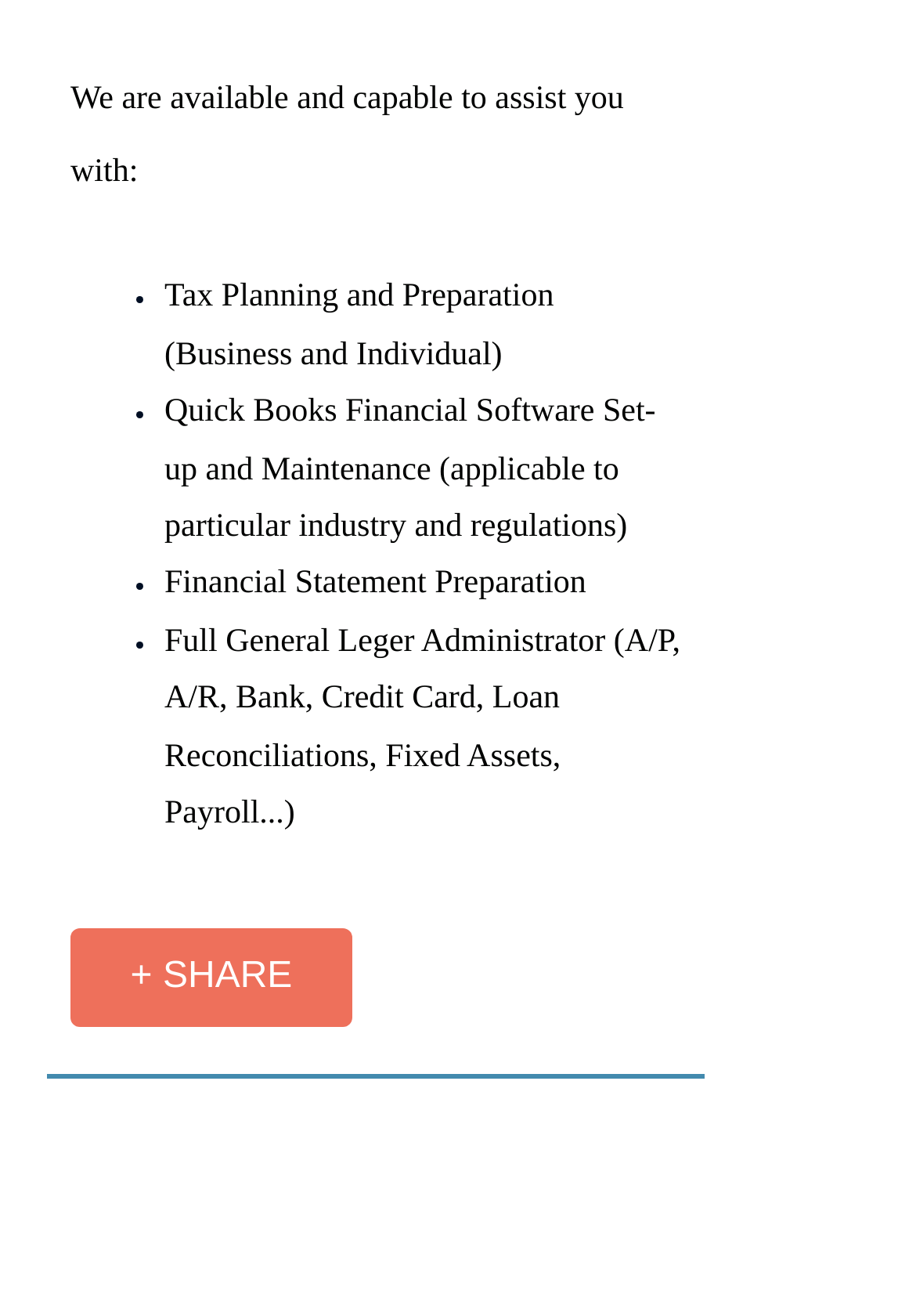What services are offered by this company?
Please respond to the question with a detailed and informative answer.

Based on the list of services provided on the webpage, it appears that the company offers tax planning and preparation, QuickBooks financial software setup and maintenance, financial statement preparation, and full general ledger administration.